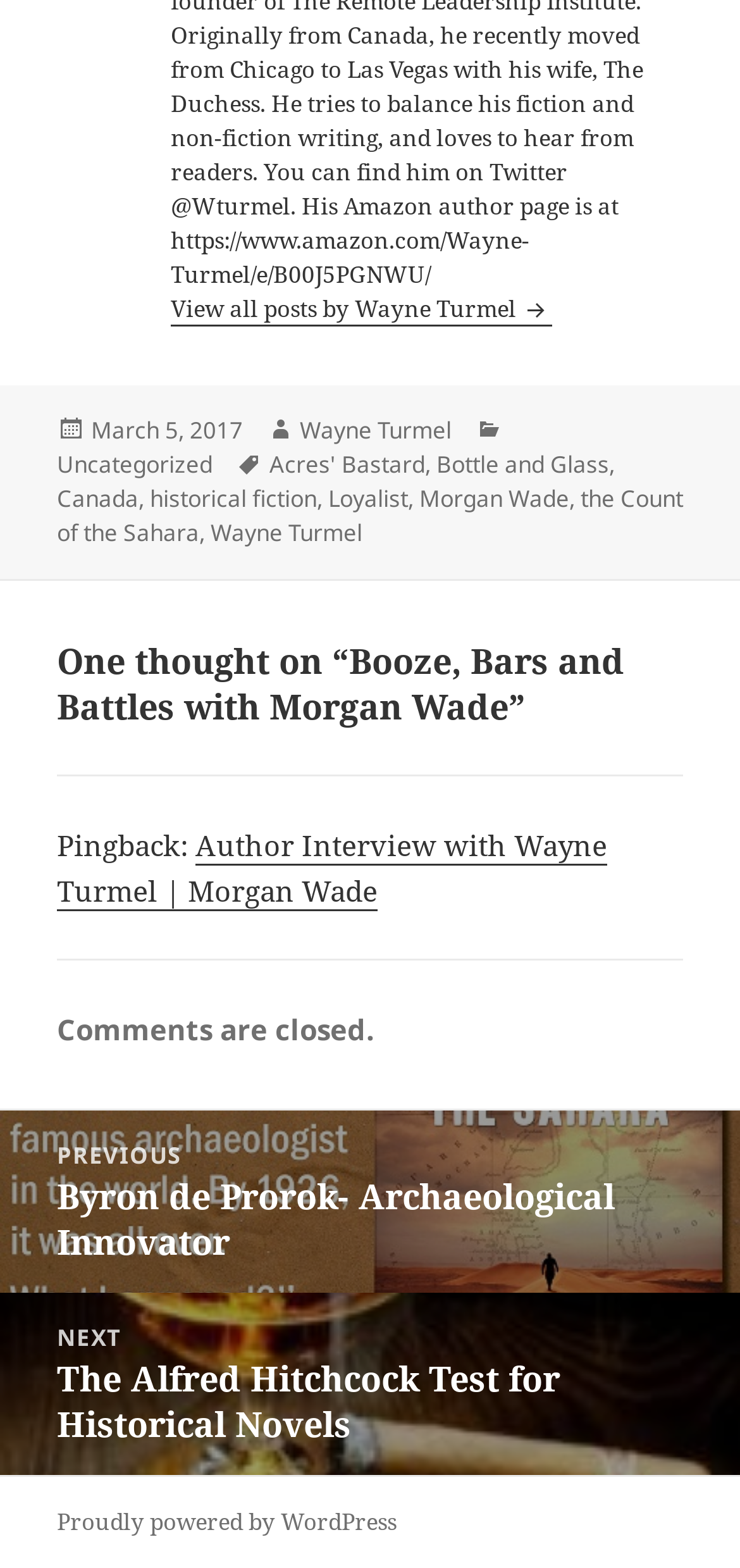Provide the bounding box coordinates for the UI element that is described by this text: "Acres' Bastard". The coordinates should be in the form of four float numbers between 0 and 1: [left, top, right, bottom].

[0.364, 0.286, 0.574, 0.308]